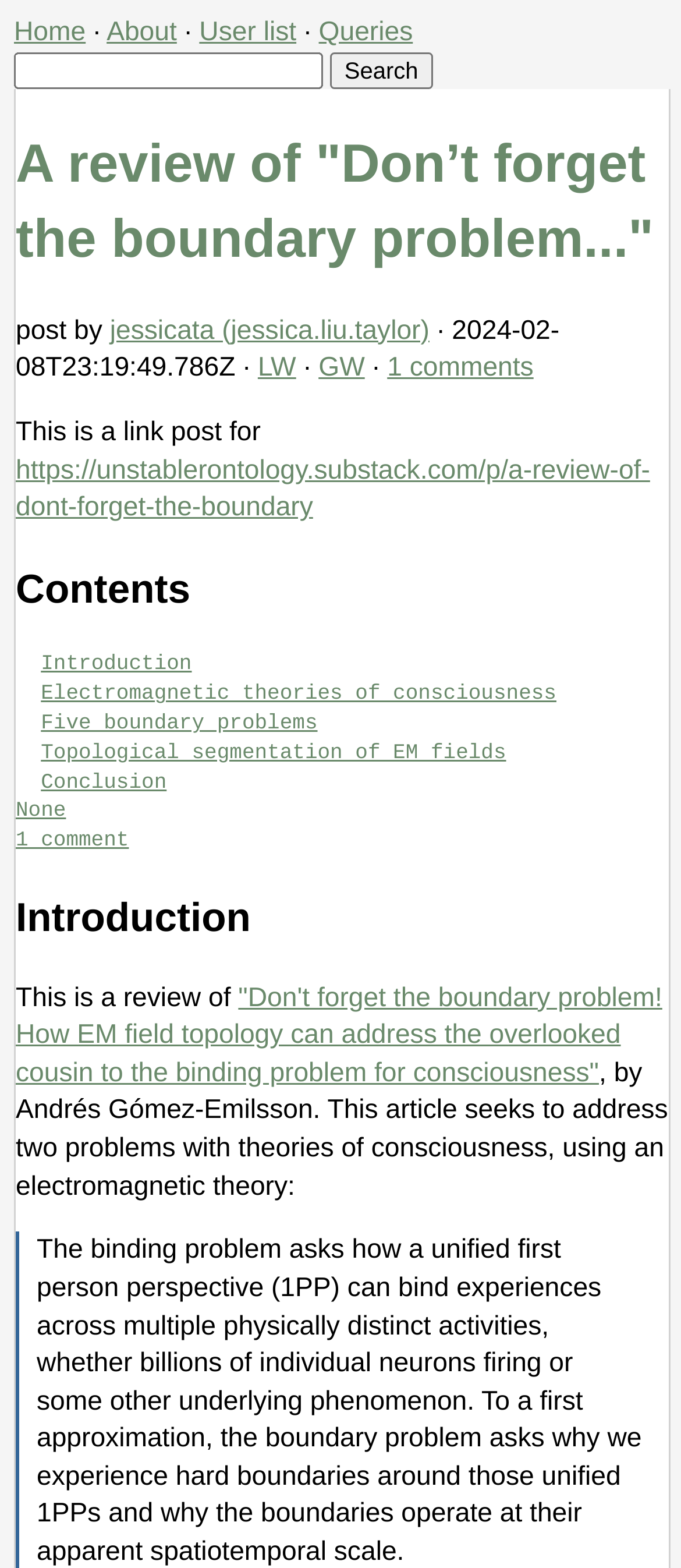Indicate the bounding box coordinates of the clickable region to achieve the following instruction: "search for something."

[0.485, 0.033, 0.635, 0.056]